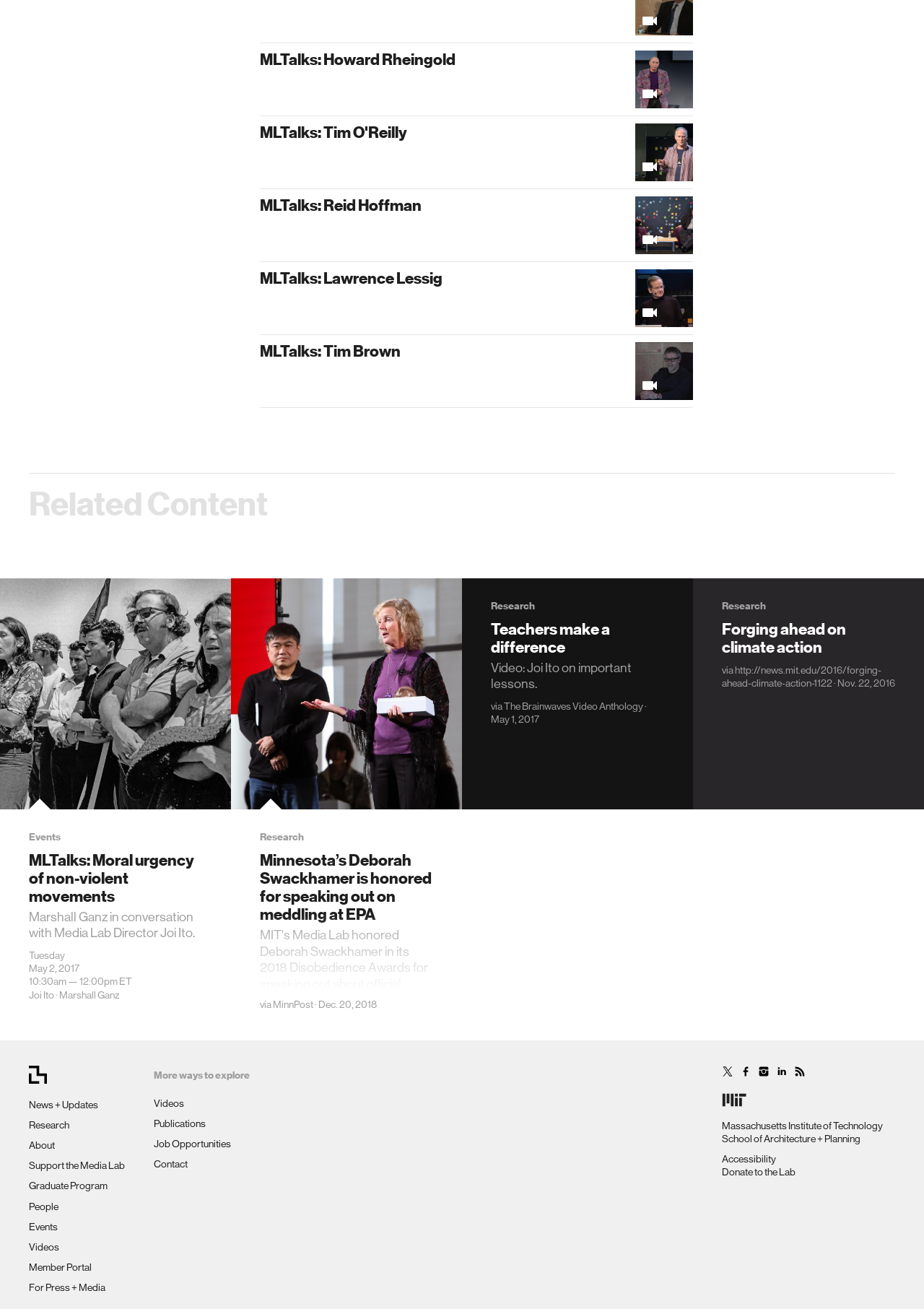Find the bounding box coordinates of the clickable area that will achieve the following instruction: "Click on MLTalks: Howard Rheingold".

[0.281, 0.038, 0.75, 0.082]